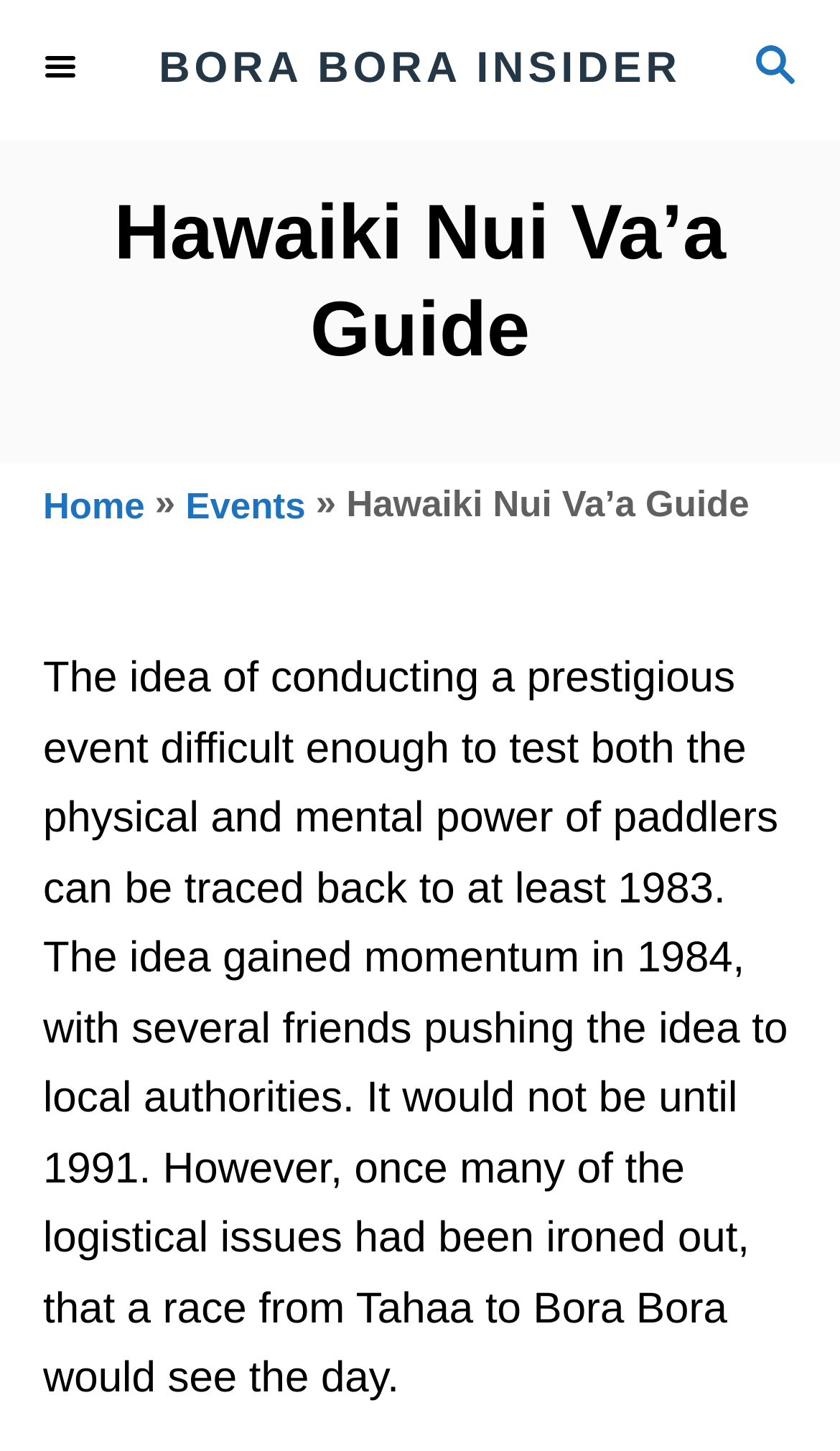Generate a thorough caption that explains the contents of the webpage.

The webpage is a guide to the Hawaiki Nui Va'a race, a famous event in the island. At the top right corner, there is a search button accompanied by a small image. On the top left, there is a link to "BORA BORA INSIDER". A menu button is located at the top left corner, which contains an image and a header that spans almost the entire width of the page. The header displays the title "Hawaiki Nui Va’a Guide". 

Below the header, there are three links: "Home", "Events", and another "Hawaiki Nui Va’a Guide" link. A static text "»" is placed between the "Home" and "Events" links. 

The main content of the webpage is a paragraph of text that describes the history of the Hawaiki Nui Va'a race, starting from its conception in 1983 to its realization in 1991. This text is placed below the links and spans almost the entire width of the page.